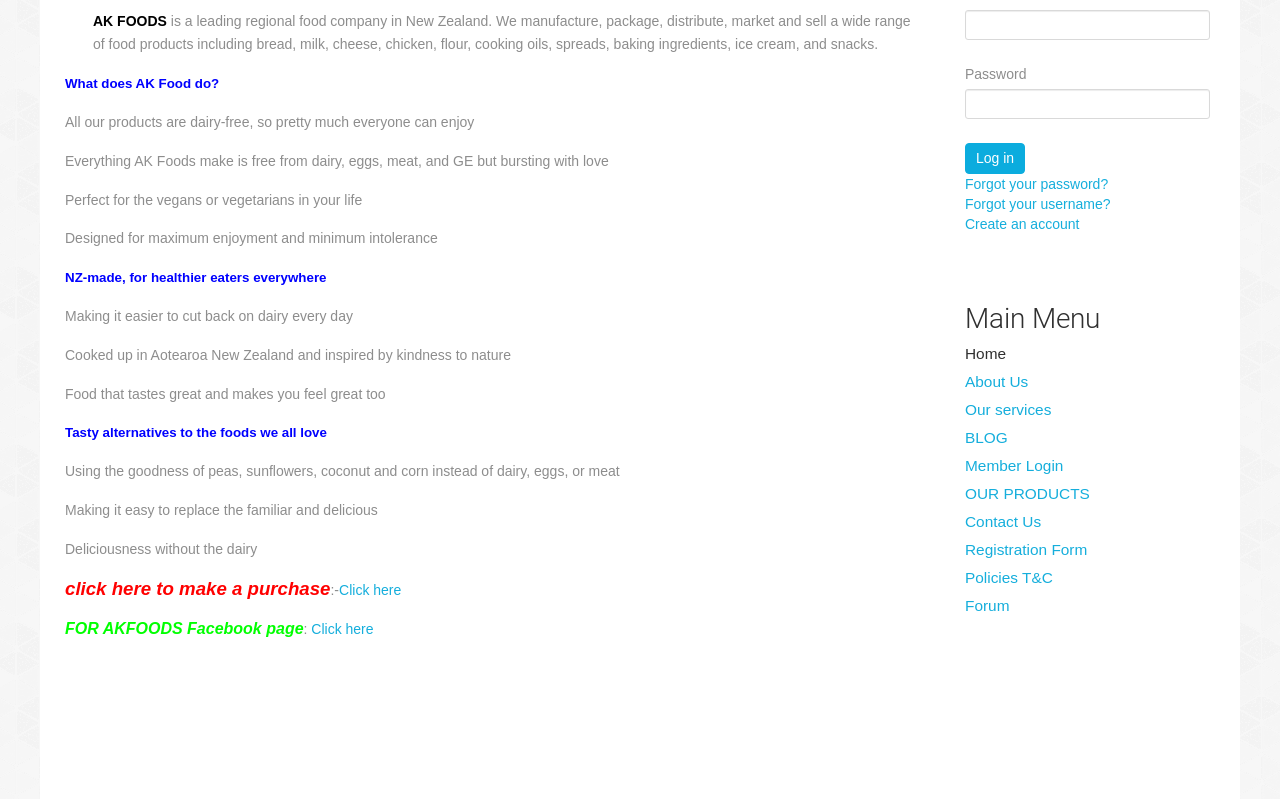Please locate the bounding box coordinates for the element that should be clicked to achieve the following instruction: "Click the 'OUR PRODUCTS' link". Ensure the coordinates are given as four float numbers between 0 and 1, i.e., [left, top, right, bottom].

[0.754, 0.606, 0.949, 0.631]